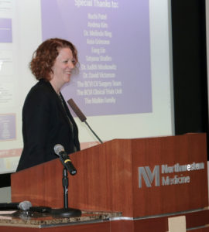Give a comprehensive caption for the image.

At the inaugural Osher Research Day, Dr. Judy Moskowitz, the director of research at the Osher Center for Integrative Medicine, is seen speaking at a podium adorned with the Northwestern Medicine logo. Her presentation highlights findings from the ACU-HEART study, which evaluates the effects of acupuncture therapy following mitral valve surgery, specifically regarding its impact on reducing post-operative atrial fibrillation and alleviating symptoms like nausea and pain. In the background, a screen displays acknowledgments committed to various individuals and groups that contributed to the event's success, emphasizing the collaborative spirit of research in integrative medicine. The gathering included faculty, students, and staff aiming to share discoveries and foster networking within the community.